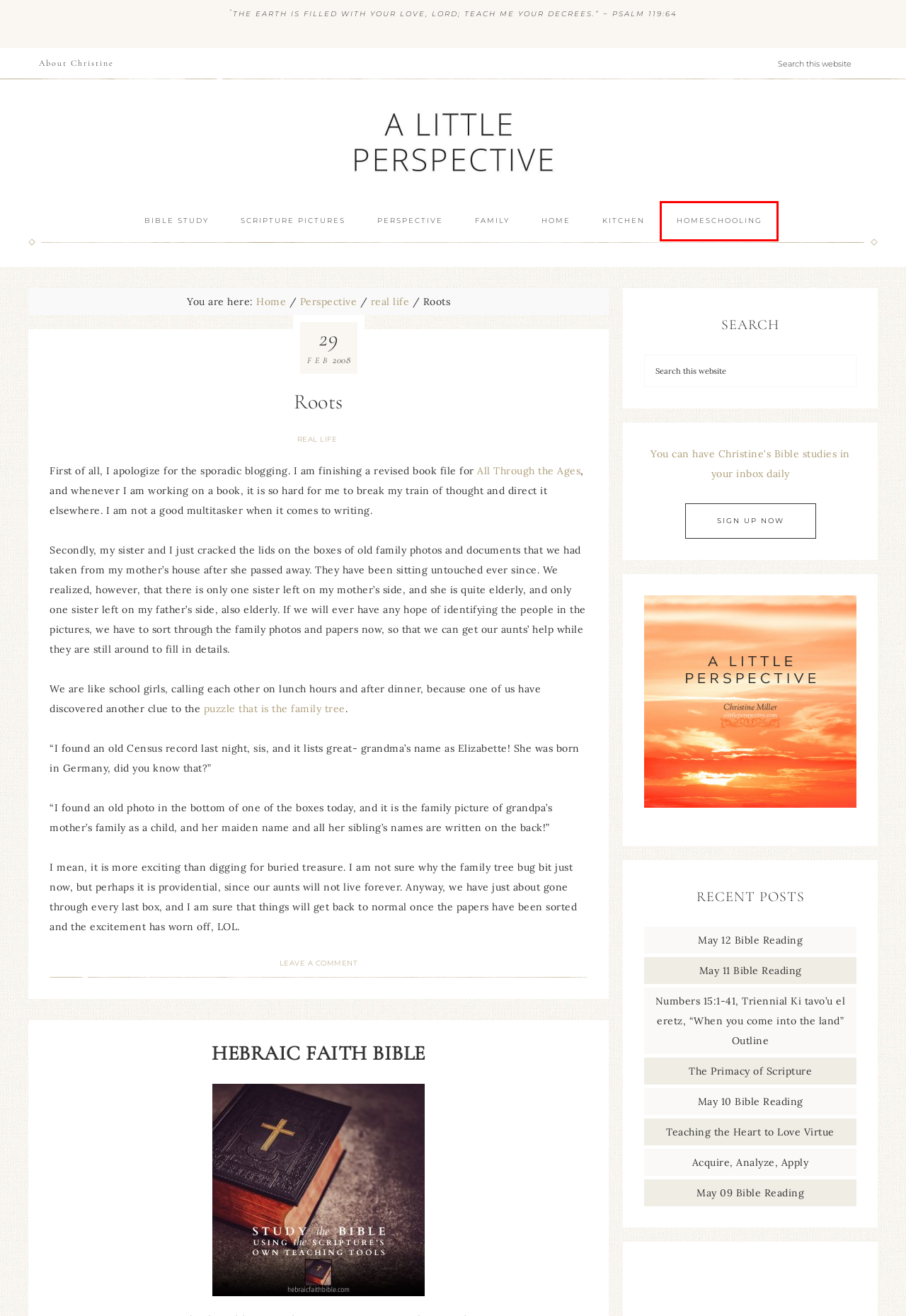Given a webpage screenshot with a red bounding box around a particular element, identify the best description of the new webpage that will appear after clicking on the element inside the red bounding box. Here are the candidates:
A. real life
B. May 12 Bible Reading
C. Family
D. The Primacy of Scripture
E. A Little Perspective – Christine Miller
F. about Christine
G. Home
H. Homeschooling

H